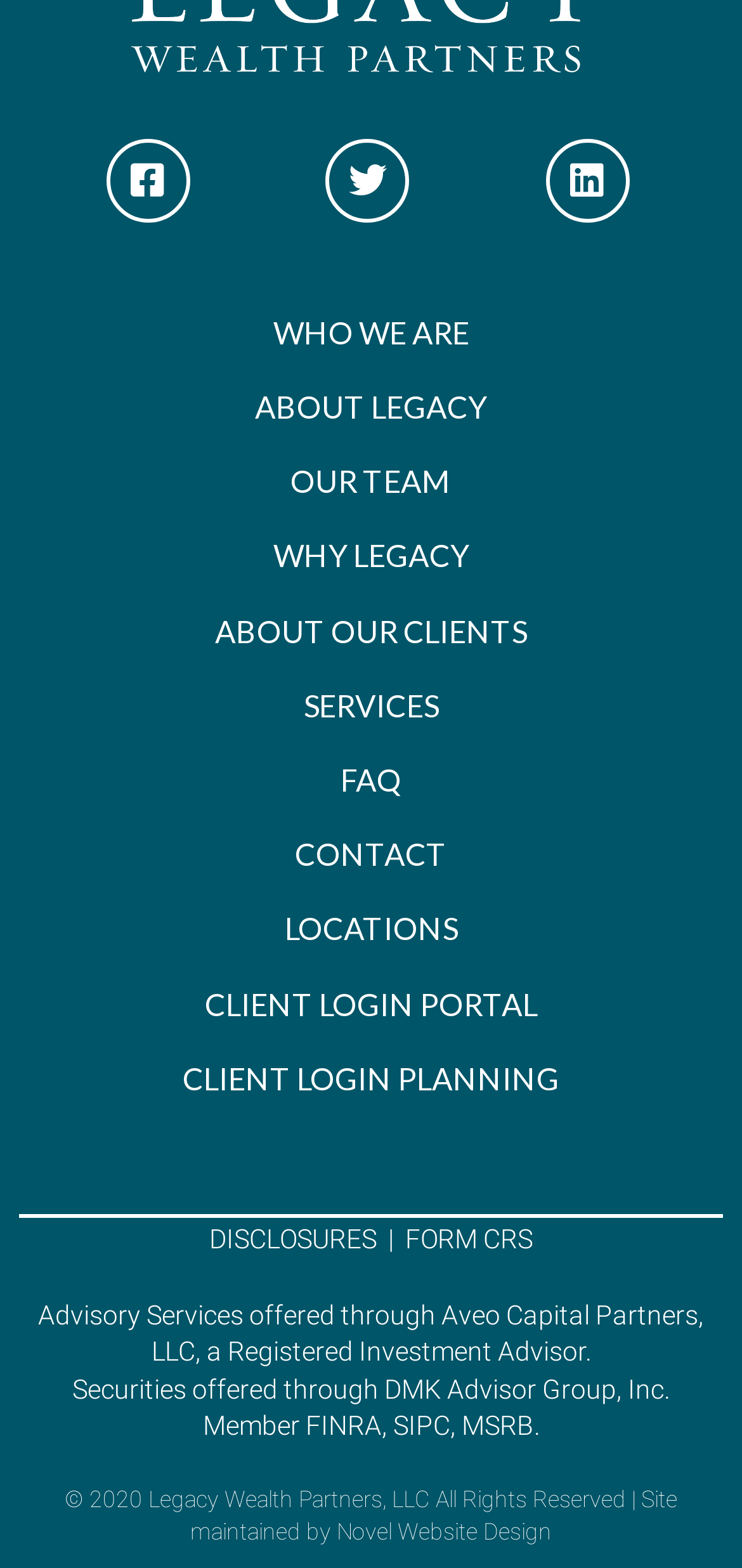Please identify the bounding box coordinates of the area that needs to be clicked to follow this instruction: "visit client login portal".

[0.276, 0.628, 0.724, 0.651]